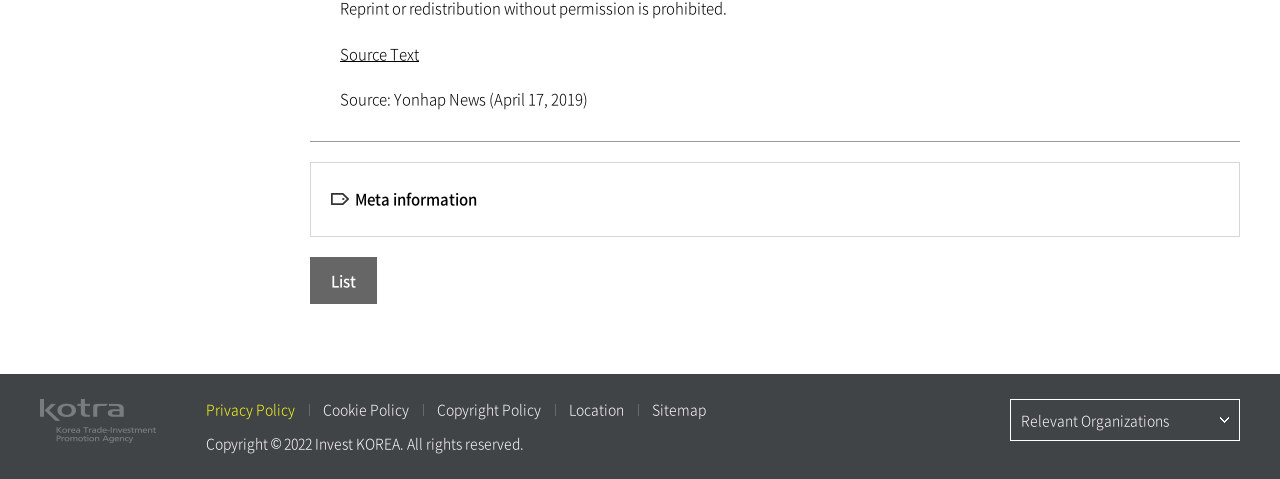Identify the bounding box coordinates of the specific part of the webpage to click to complete this instruction: "View 'Country Research'".

None